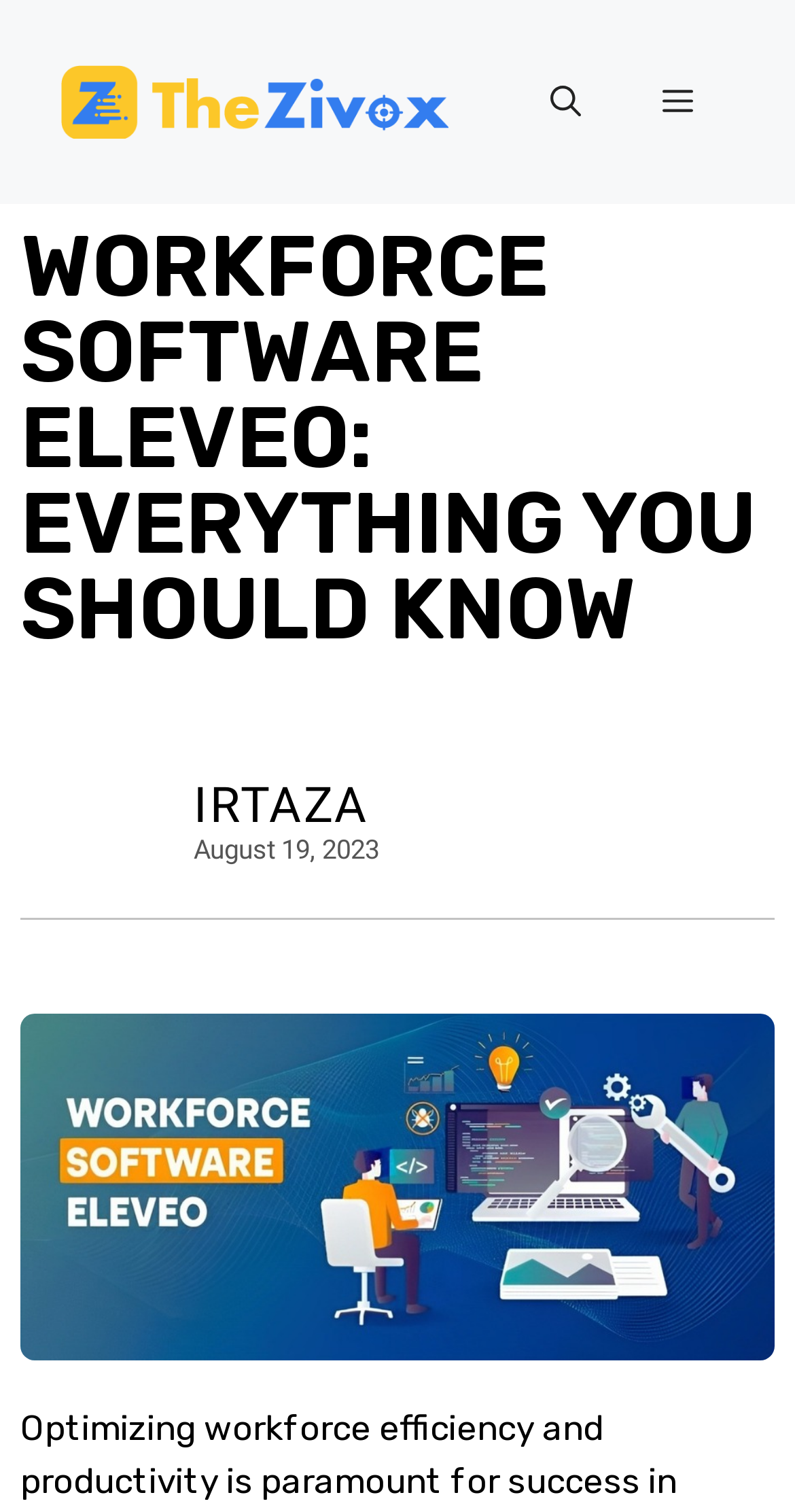Determine the bounding box coordinates of the UI element described below. Use the format (top-left x, top-left y, bottom-right x, bottom-right y) with floating point numbers between 0 and 1: Menu

[0.782, 0.027, 0.923, 0.108]